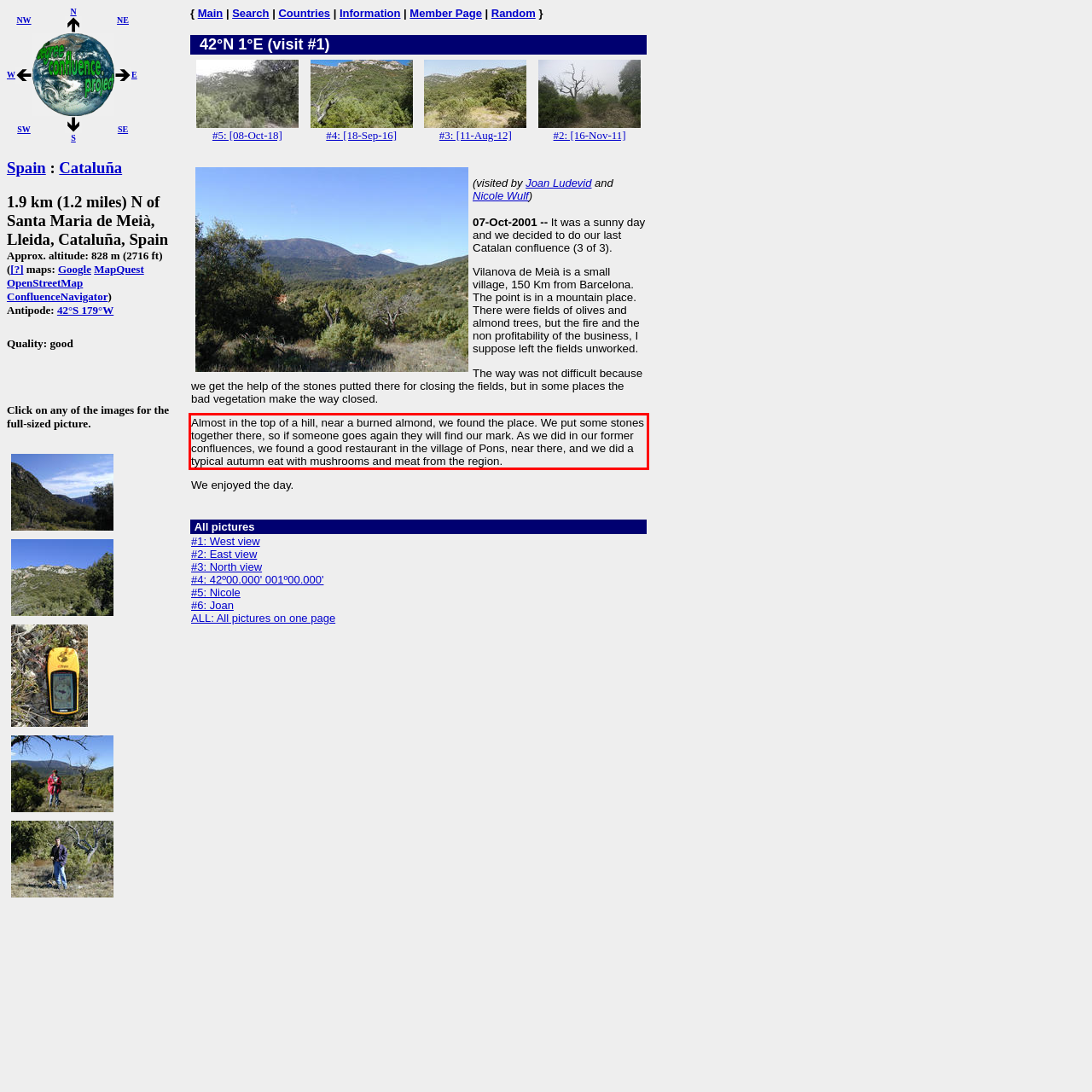Look at the screenshot of the webpage, locate the red rectangle bounding box, and generate the text content that it contains.

Almost in the top of a hill, near a burned almond, we found the place. We put some stones together there, so if someone goes again they will find our mark. As we did in our former confluences, we found a good restaurant in the village of Pons, near there, and we did a typical autumn eat with mushrooms and meat from the region.